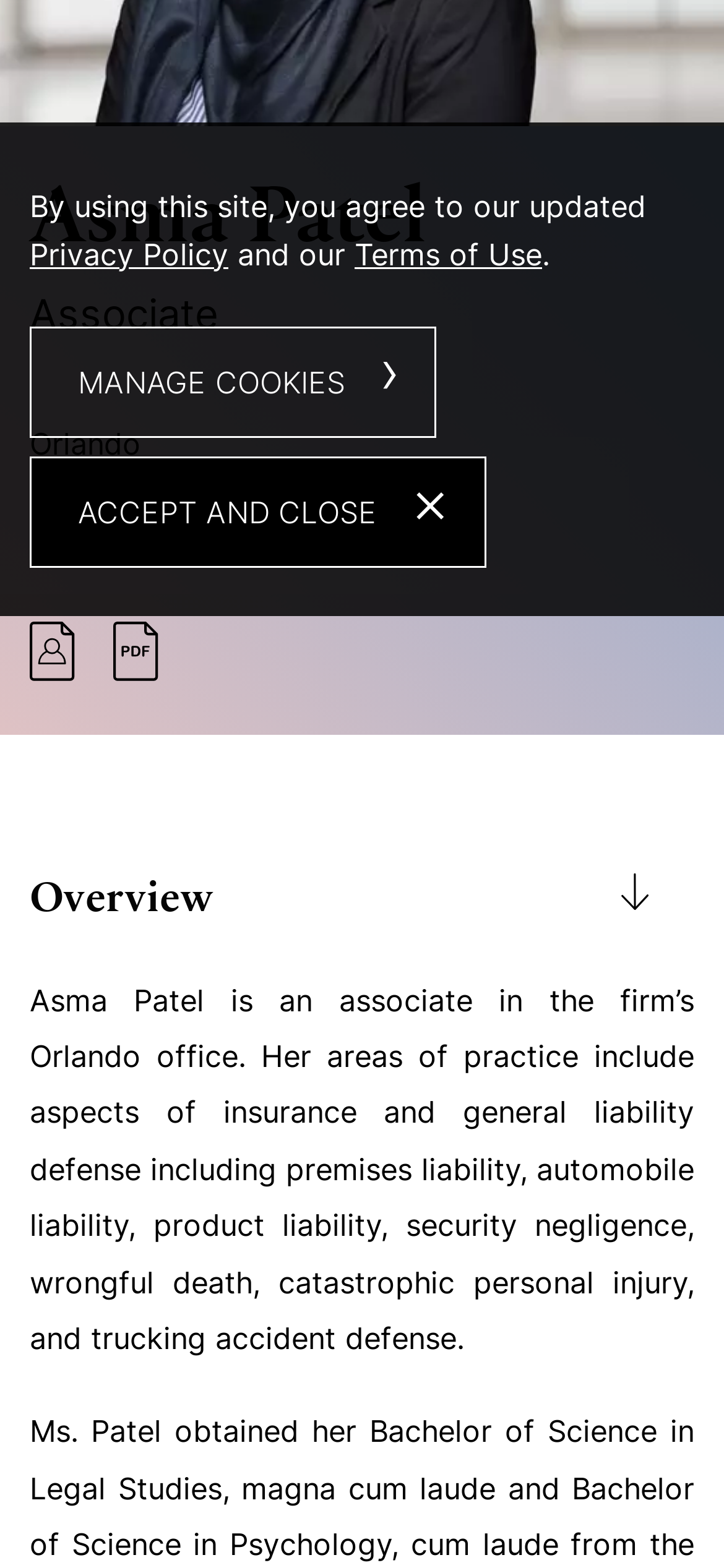Locate the bounding box coordinates for the element described below: "email". The coordinates must be four float values between 0 and 1, formatted as [left, top, right, bottom].

[0.449, 0.321, 0.551, 0.345]